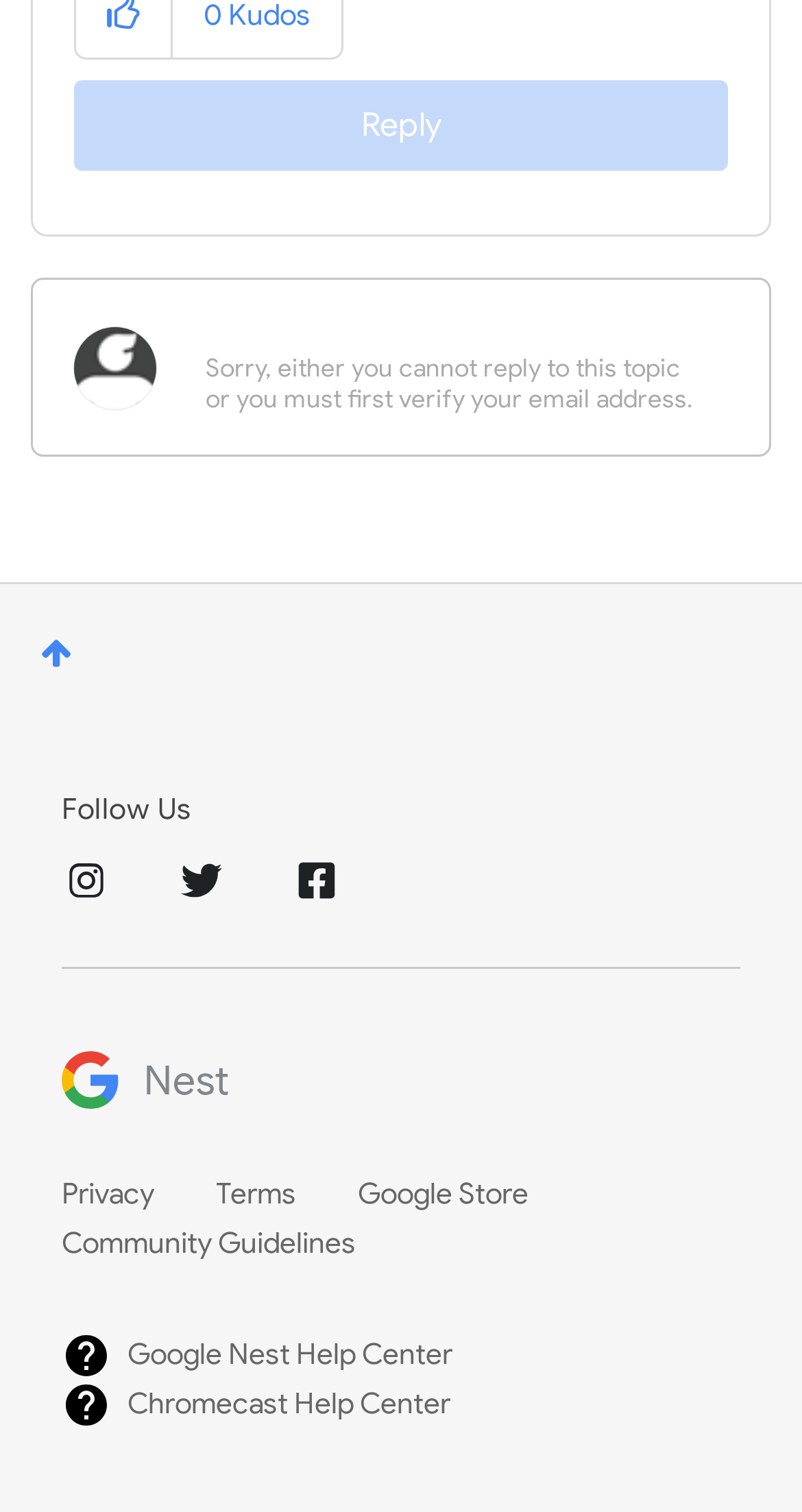Find the bounding box coordinates for the element described here: "Terms".

[0.269, 0.778, 0.446, 0.801]